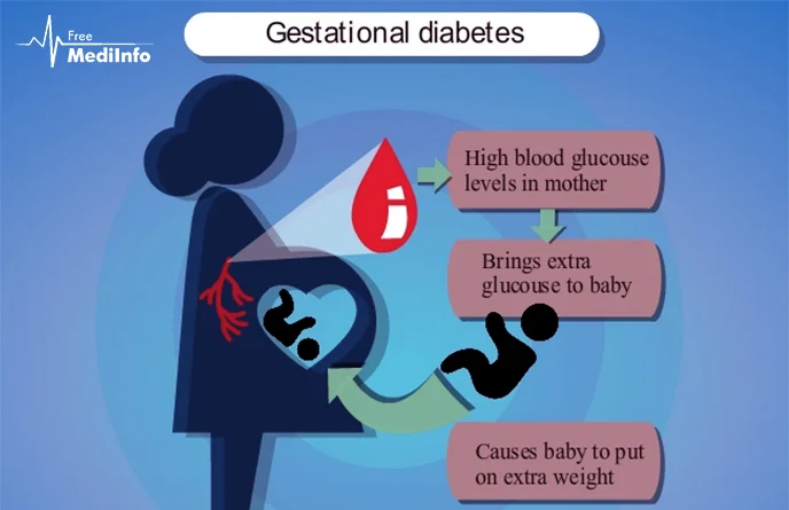Answer briefly with one word or phrase:
What is the purpose of the graphic?

To convey the significance of managing gestational diabetes